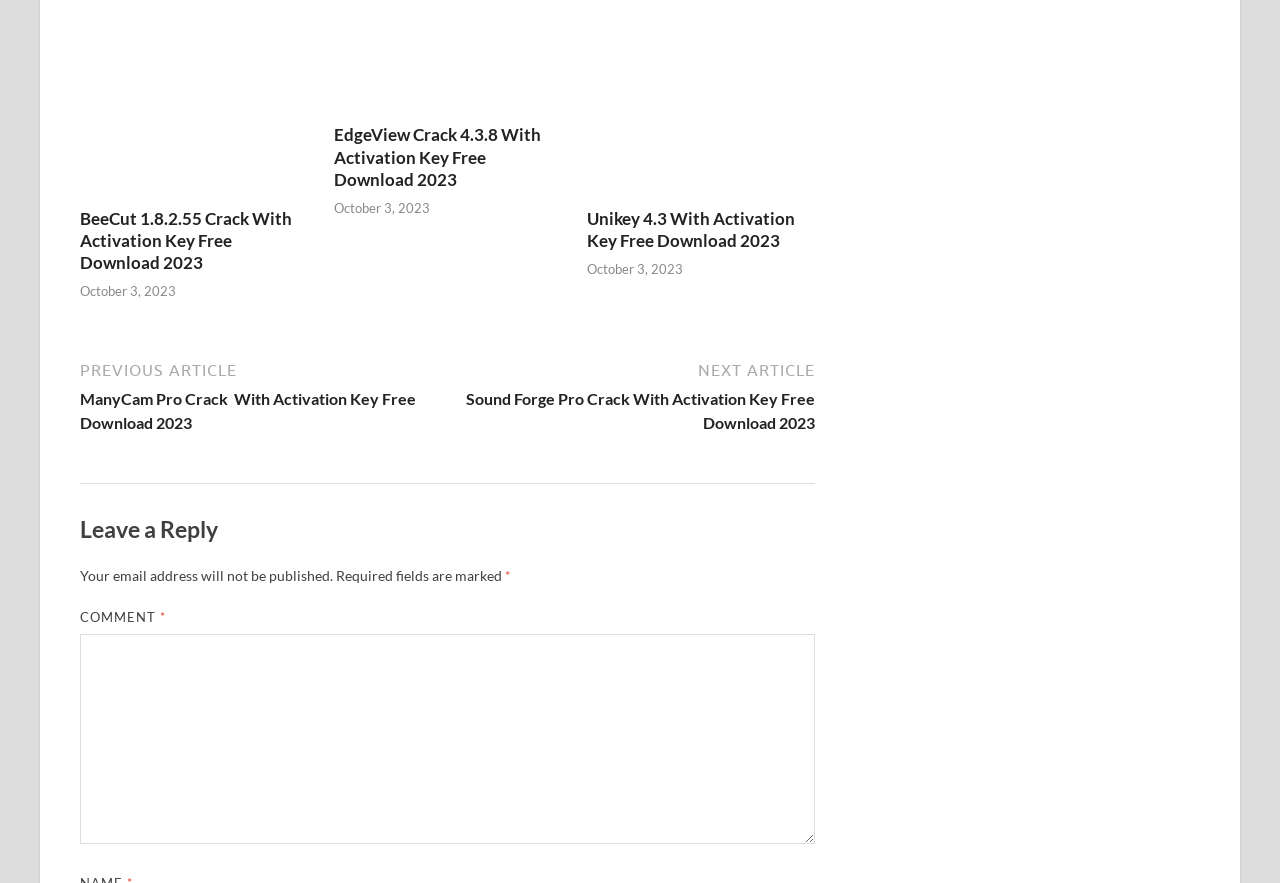Find the bounding box coordinates of the area to click in order to follow the instruction: "View Unikey 4.3 Crack details".

[0.459, 0.21, 0.637, 0.232]